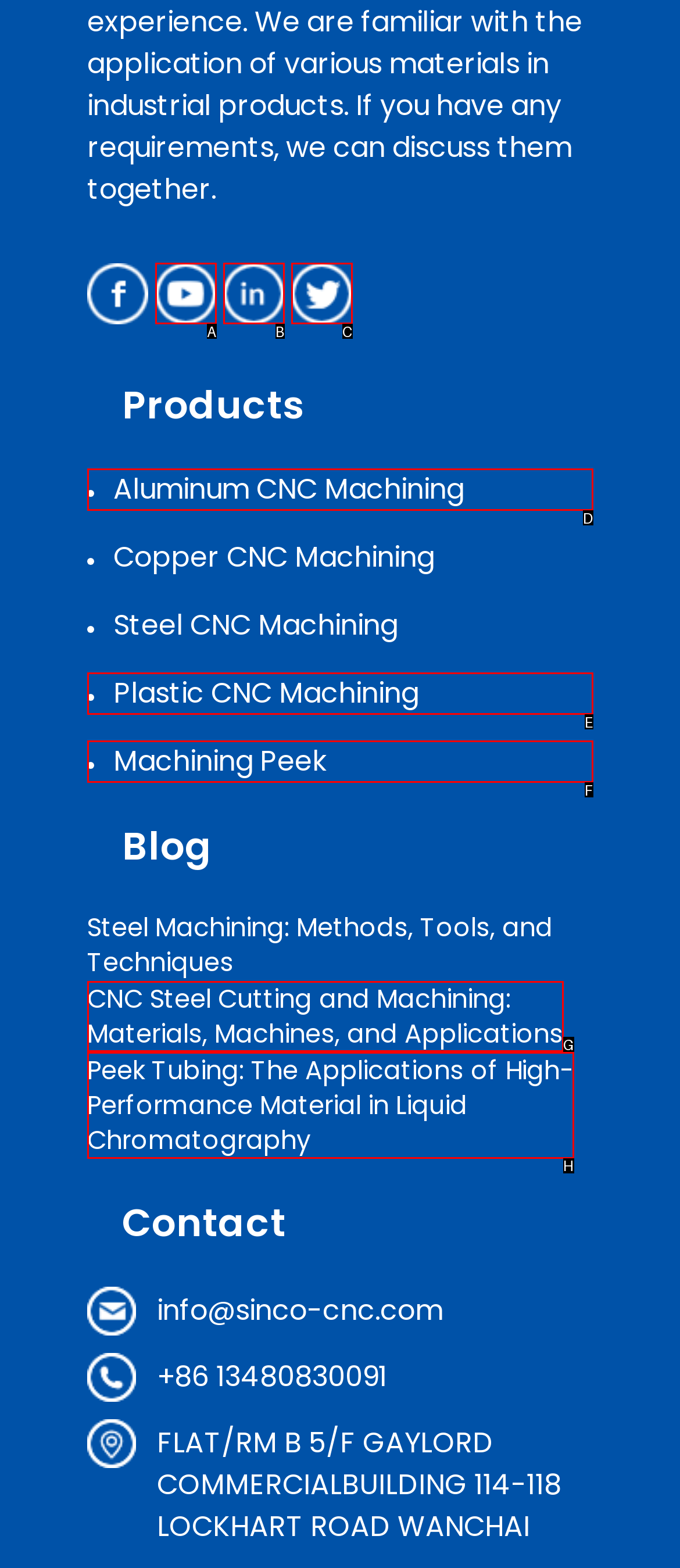Given the description: Aluminum CNC Machining, select the HTML element that matches it best. Reply with the letter of the chosen option directly.

D